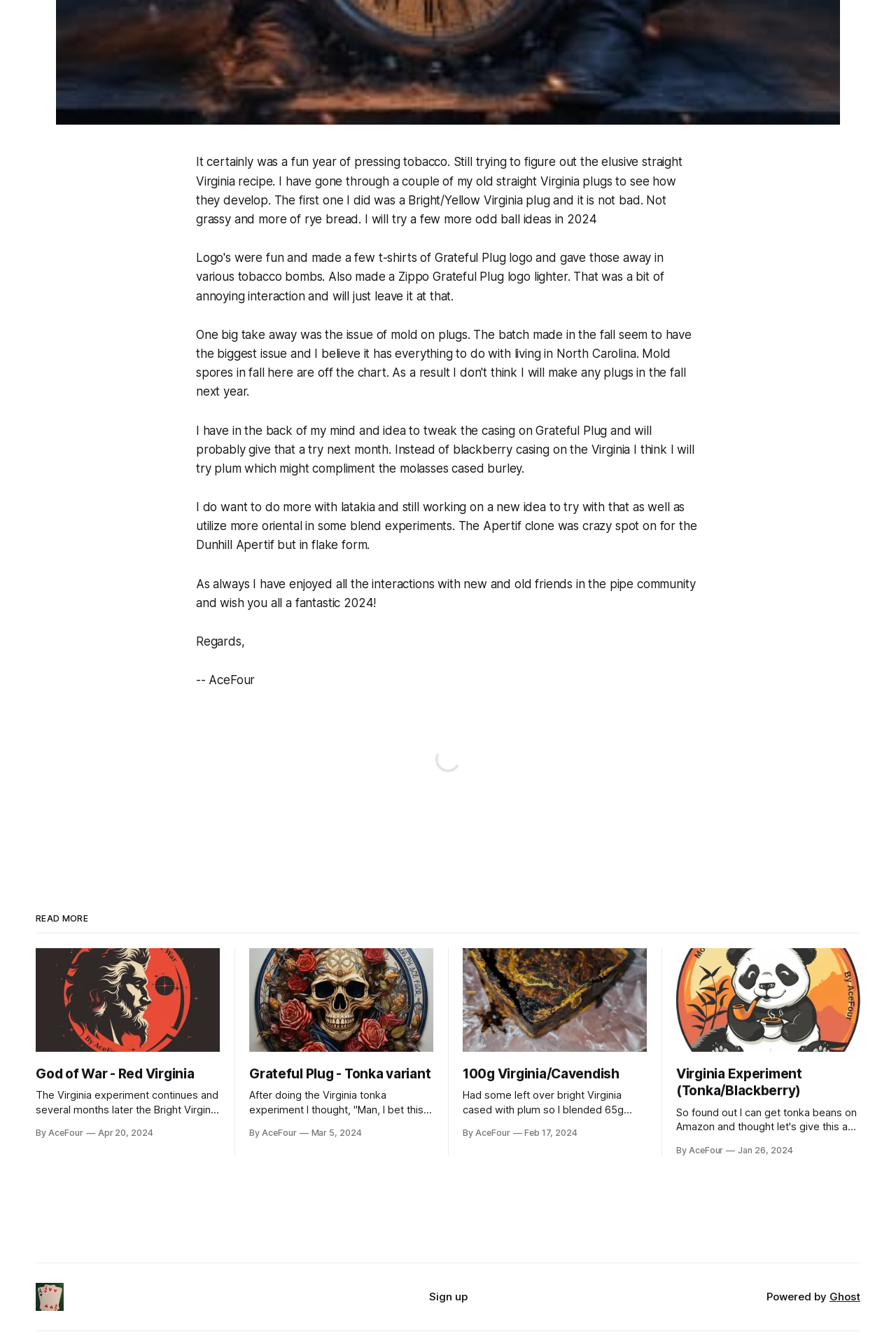How many articles are on the webpage?
From the image, respond with a single word or phrase.

4